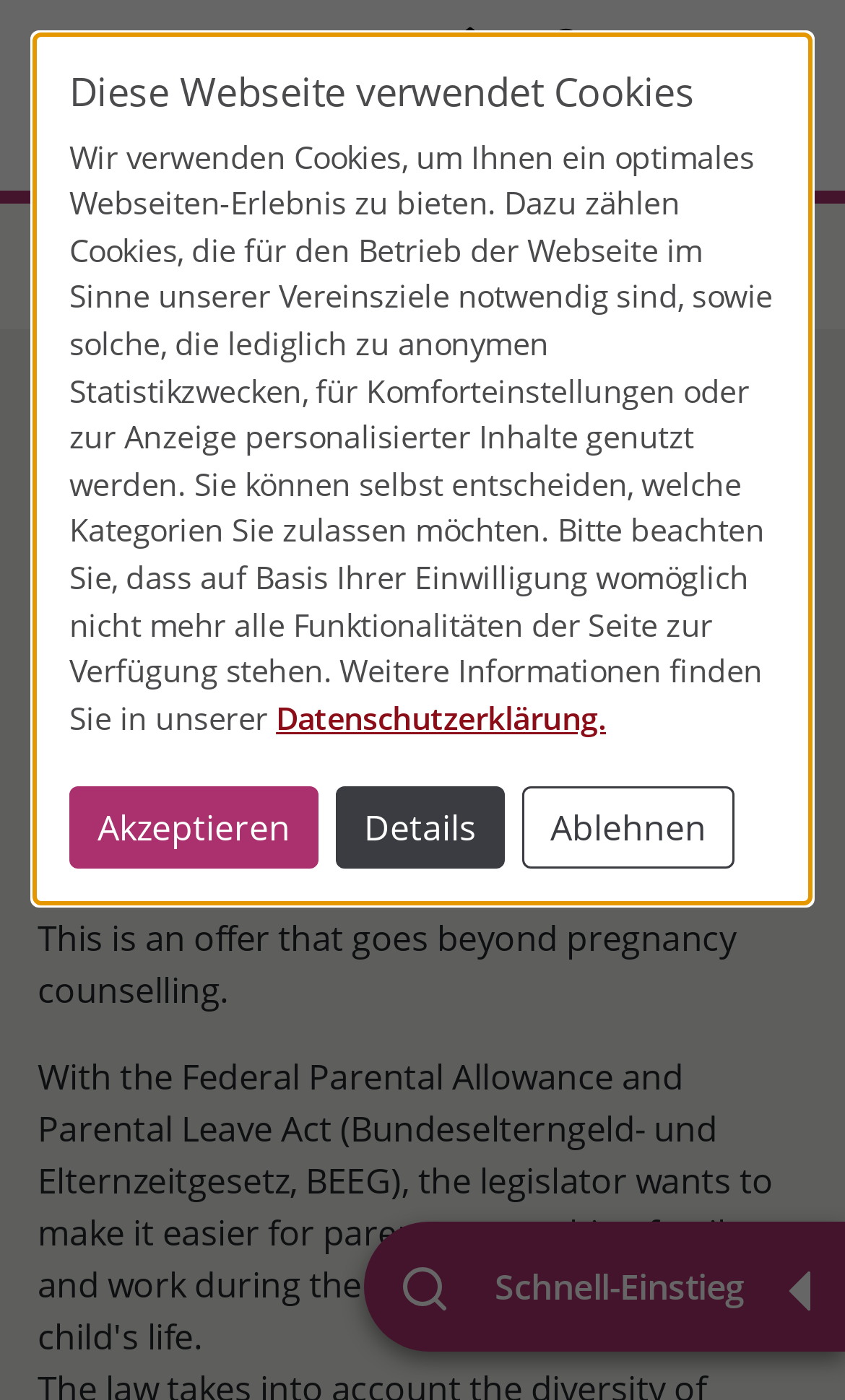From the webpage screenshot, predict the bounding box coordinates (top-left x, top-left y, bottom-right x, bottom-right y) for the UI element described here: Öffnet und schließt den Schnell-Einstieg

[0.933, 0.902, 0.959, 0.936]